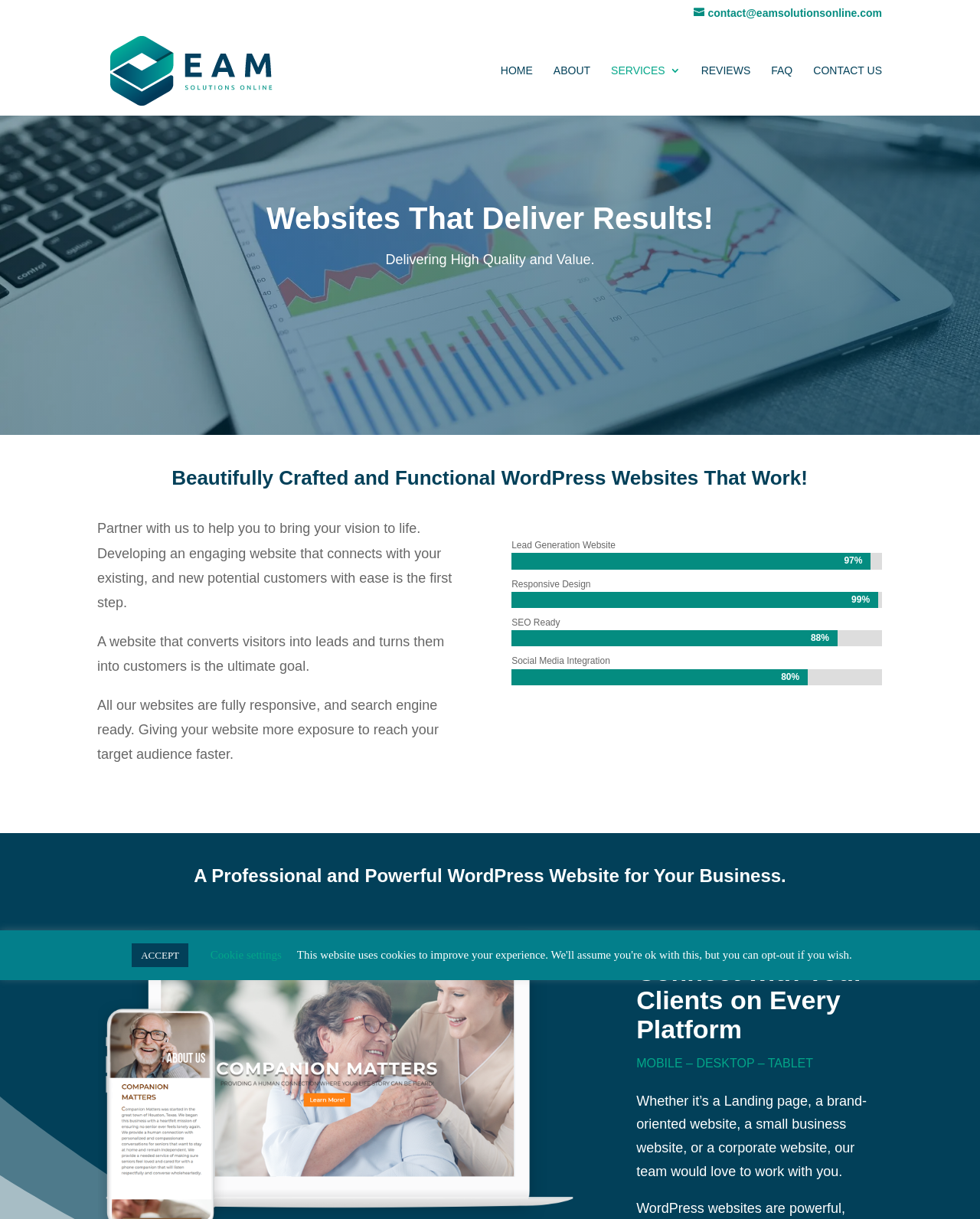Identify the bounding box coordinates for the region to click in order to carry out this instruction: "contact us". Provide the coordinates using four float numbers between 0 and 1, formatted as [left, top, right, bottom].

[0.83, 0.053, 0.9, 0.095]